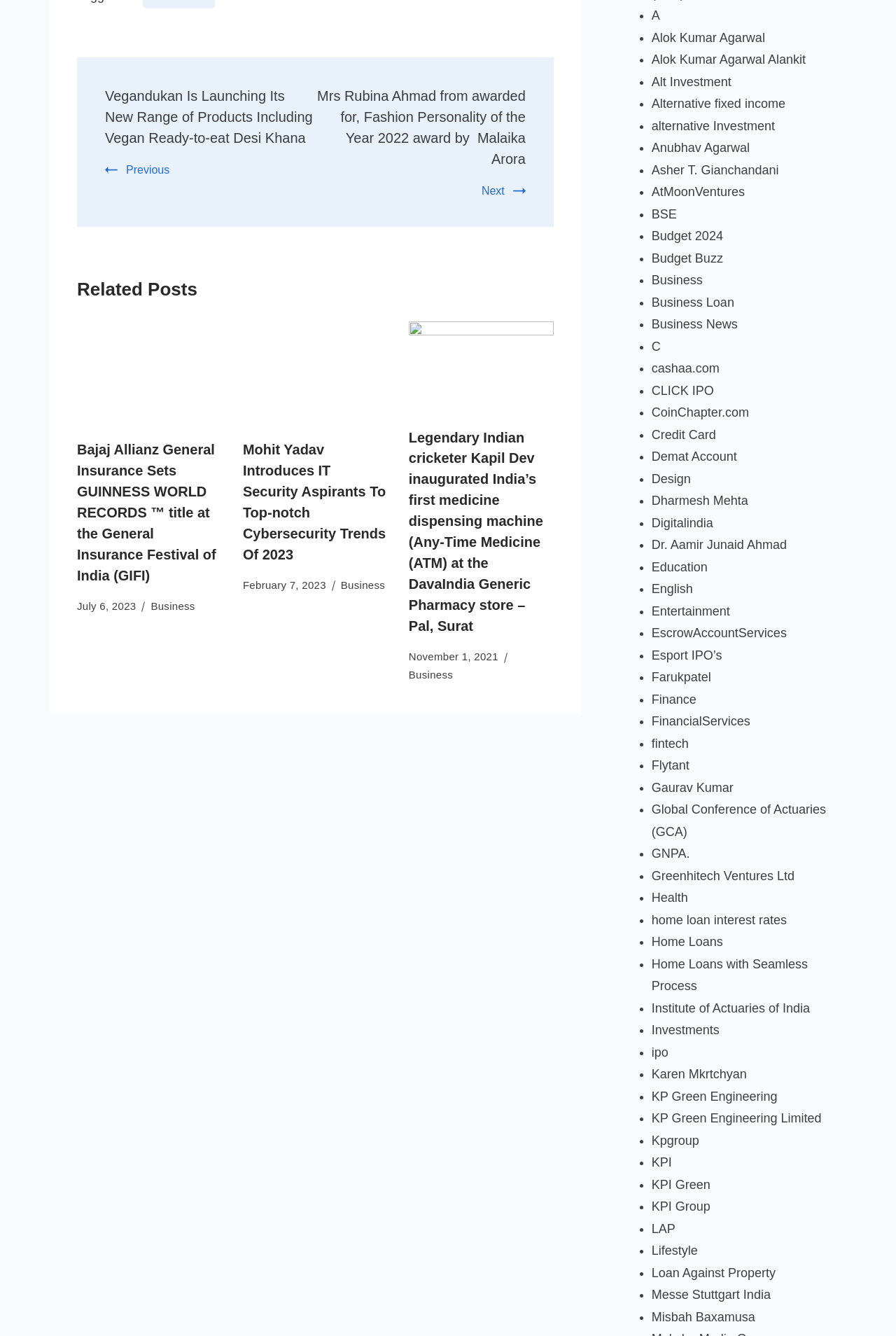Locate the bounding box coordinates of the element you need to click to accomplish the task described by this instruction: "Click on 'Next'".

[0.537, 0.138, 0.587, 0.147]